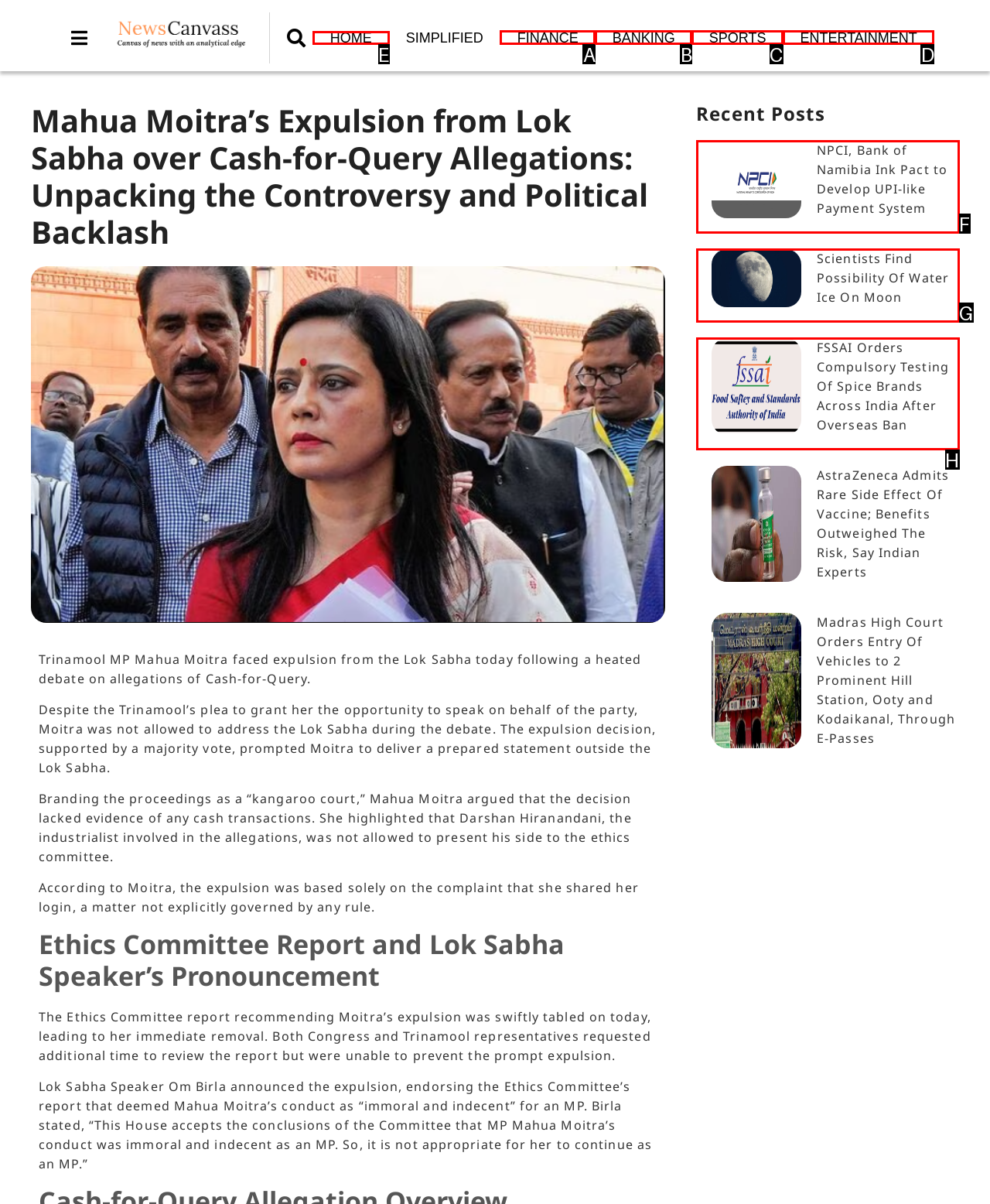Choose the HTML element that should be clicked to accomplish the task: Click on HOME. Answer with the letter of the chosen option.

E